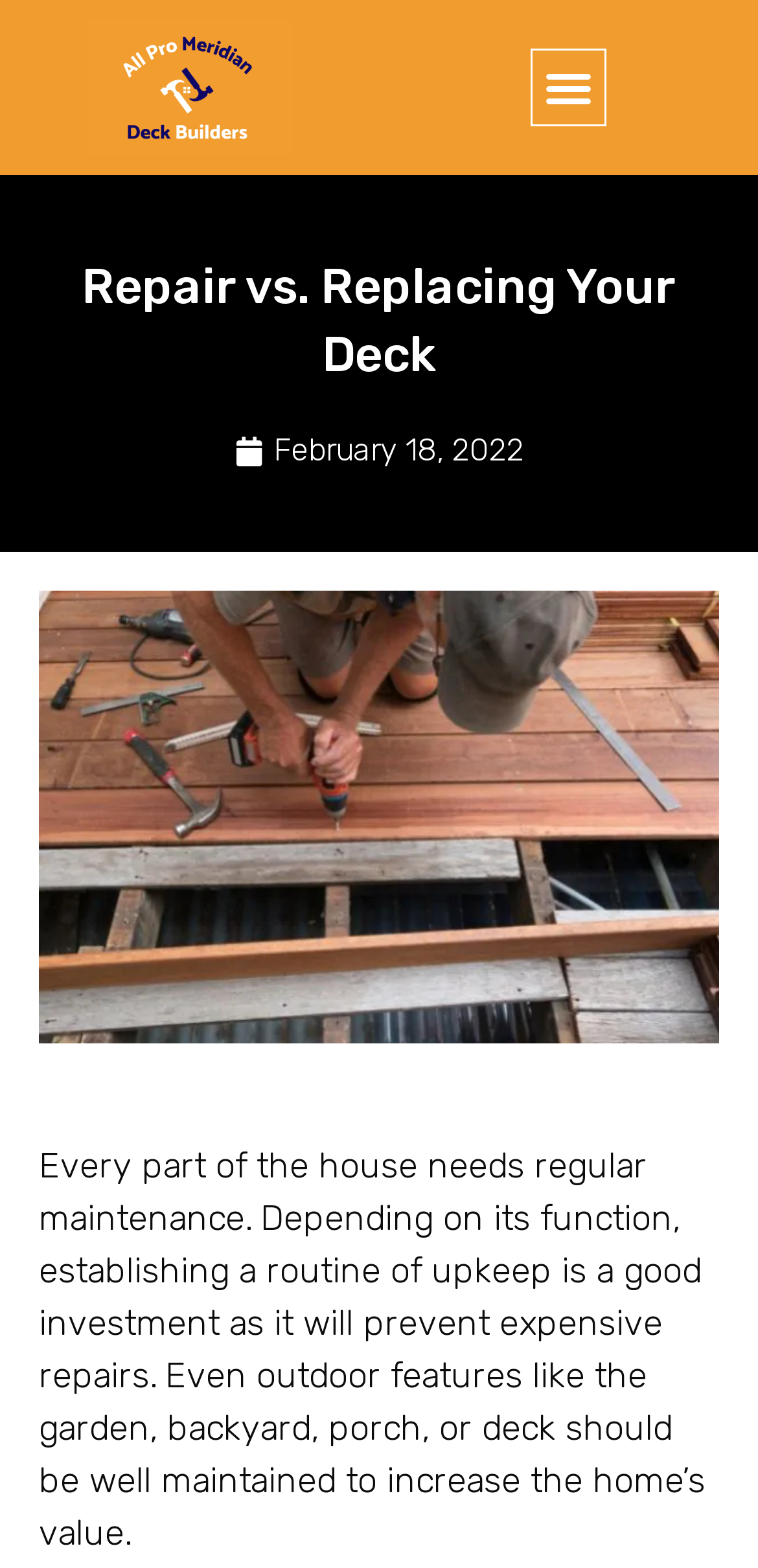Please give a succinct answer using a single word or phrase:
What is the logo of the website?

All Pro Meridian Deck Builders